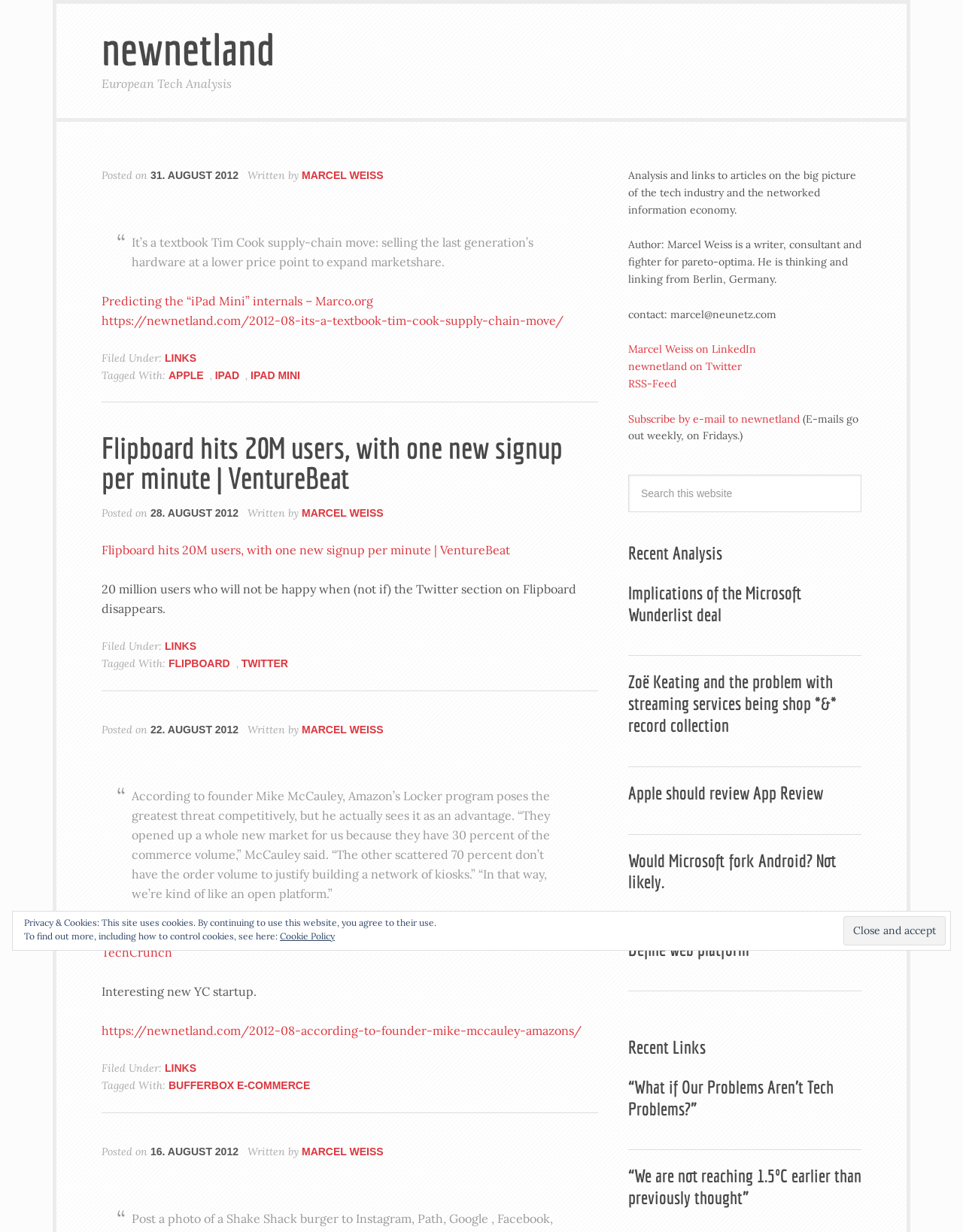Please identify the bounding box coordinates of the element that needs to be clicked to perform the following instruction: "View the recent analysis on Implications of the Microsoft Wunderlist deal".

[0.652, 0.472, 0.895, 0.533]